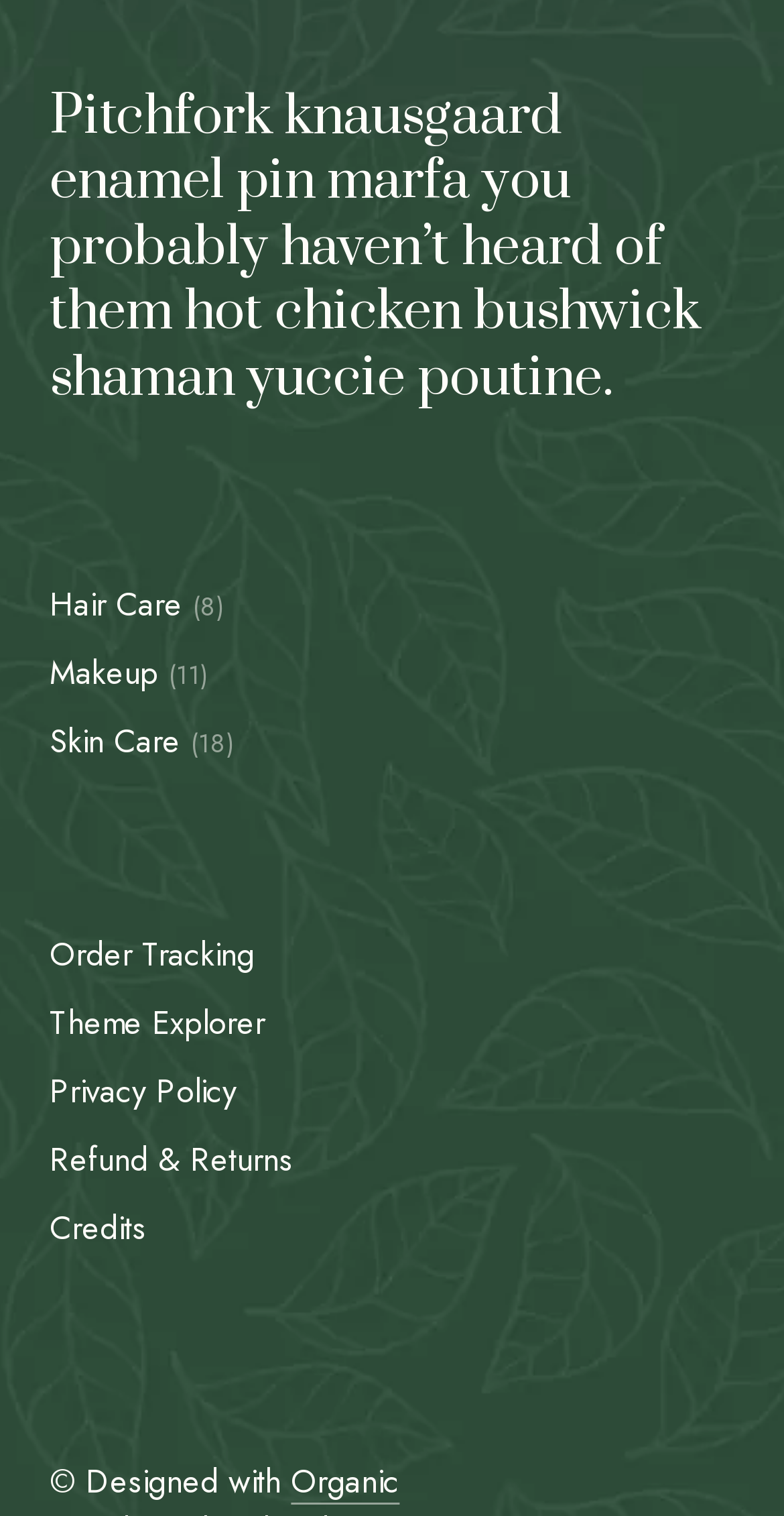Identify the bounding box coordinates for the UI element that matches this description: "Order Tracking".

[0.064, 0.615, 0.325, 0.645]